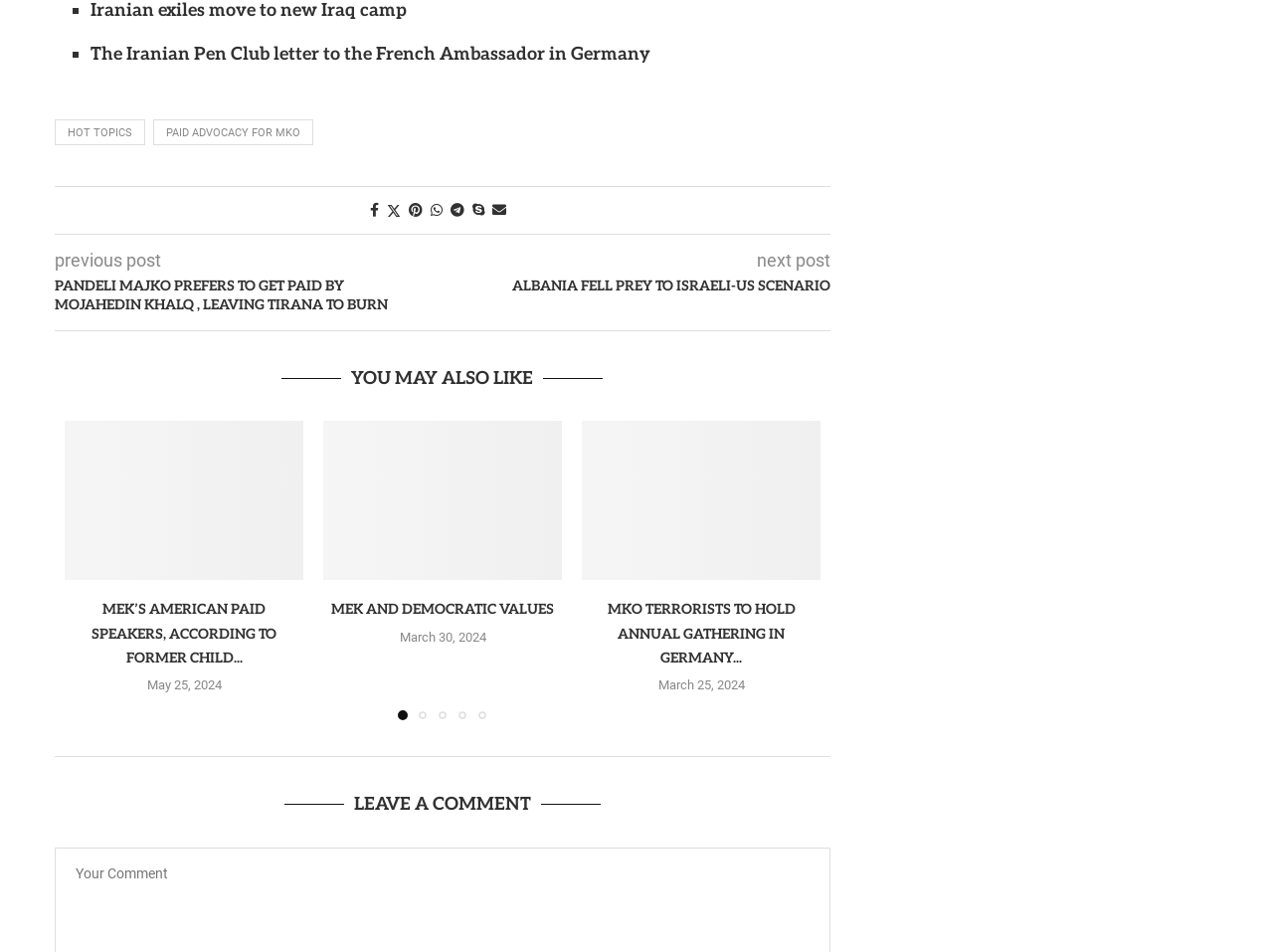Please locate the clickable area by providing the bounding box coordinates to follow this instruction: "Change the quantity".

None